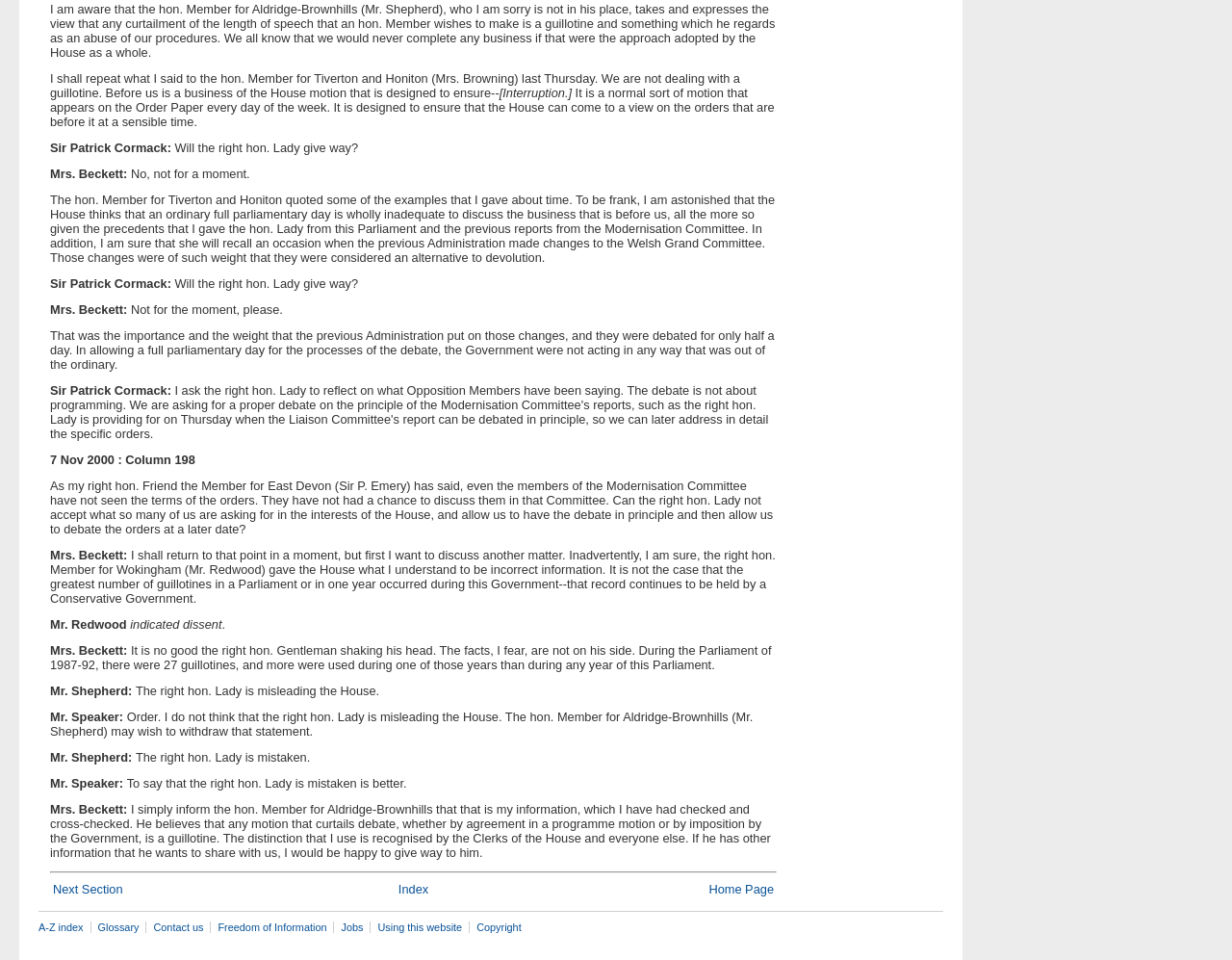How many guillotines were used during the Parliament of 1987-92?
Please answer using one word or phrase, based on the screenshot.

27